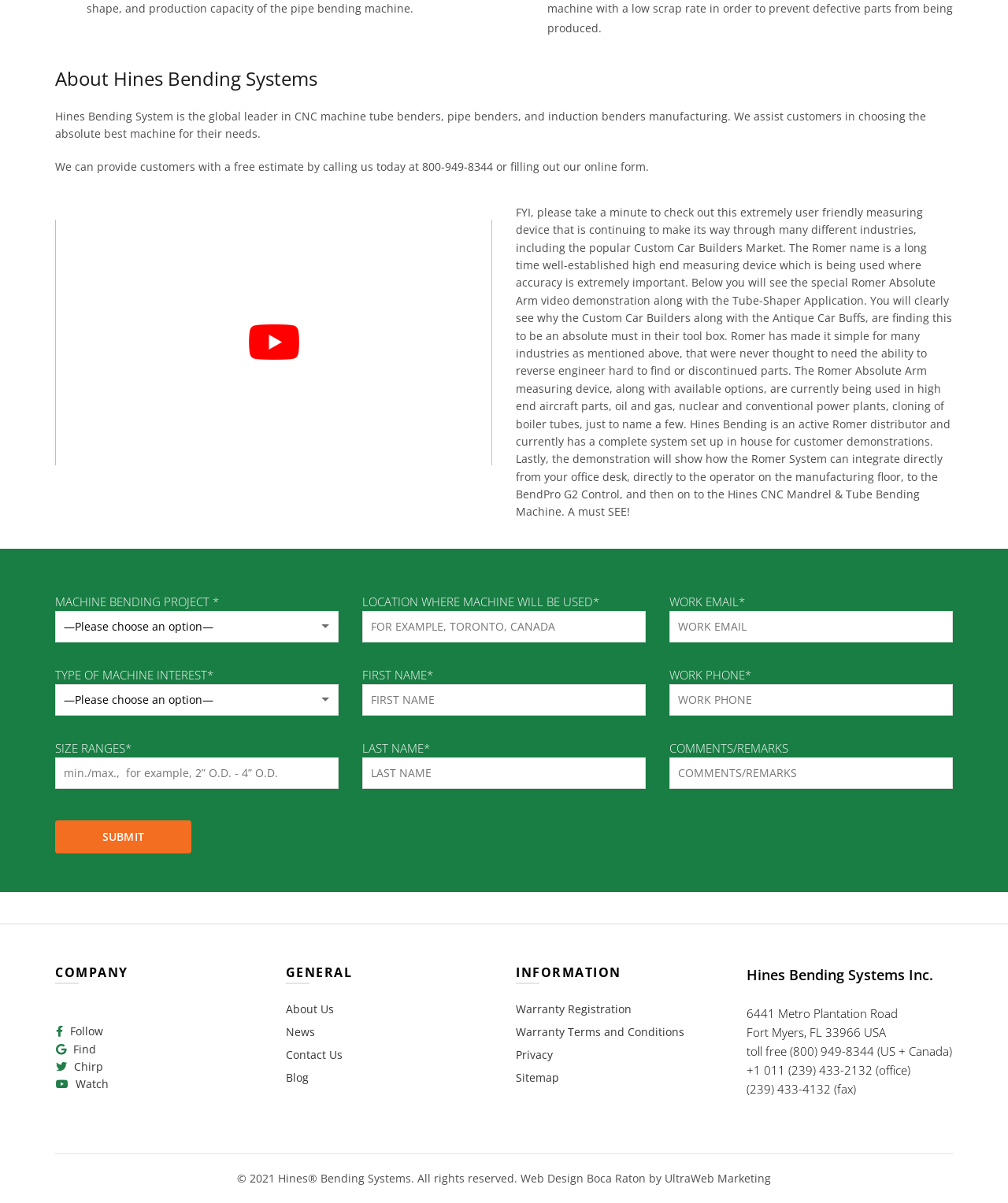Pinpoint the bounding box coordinates for the area that should be clicked to perform the following instruction: "Fill out the contact form".

[0.055, 0.492, 0.945, 0.728]